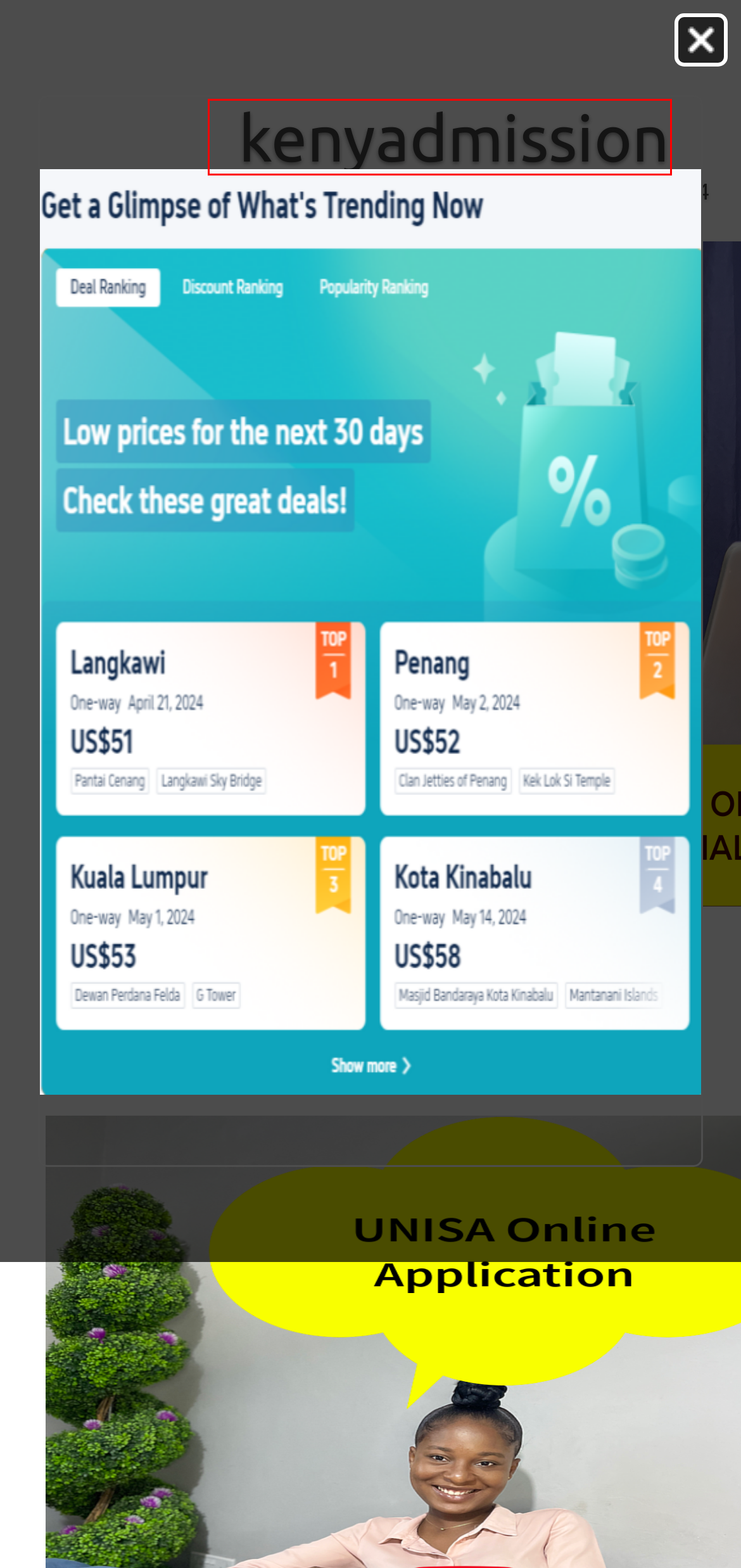You have a screenshot of a webpage with a red bounding box around an element. Identify the webpage description that best fits the new page that appears after clicking the selected element in the red bounding box. Here are the candidates:
A. List Of Universities and Colleges In Kenya - kenyadmission
B. Machakos University Admission Letters 2024/2025 - kenyadmission
C. KAG East University Application Form 2021 - kenyadmission
D. Technical University Of Mombasa Application Form 2024/2025 - kenyadmission
E. Egerton University KUCCPS Admission List 2024/2025 - kenyadmission
F. African Institute of Research and Development Studies - kenyadmission
G. Karatina University Application Form 2024/2025 - kenyadmission
H. Laikipia University Admission List 2024 KUCCPS - kenyadmission

A